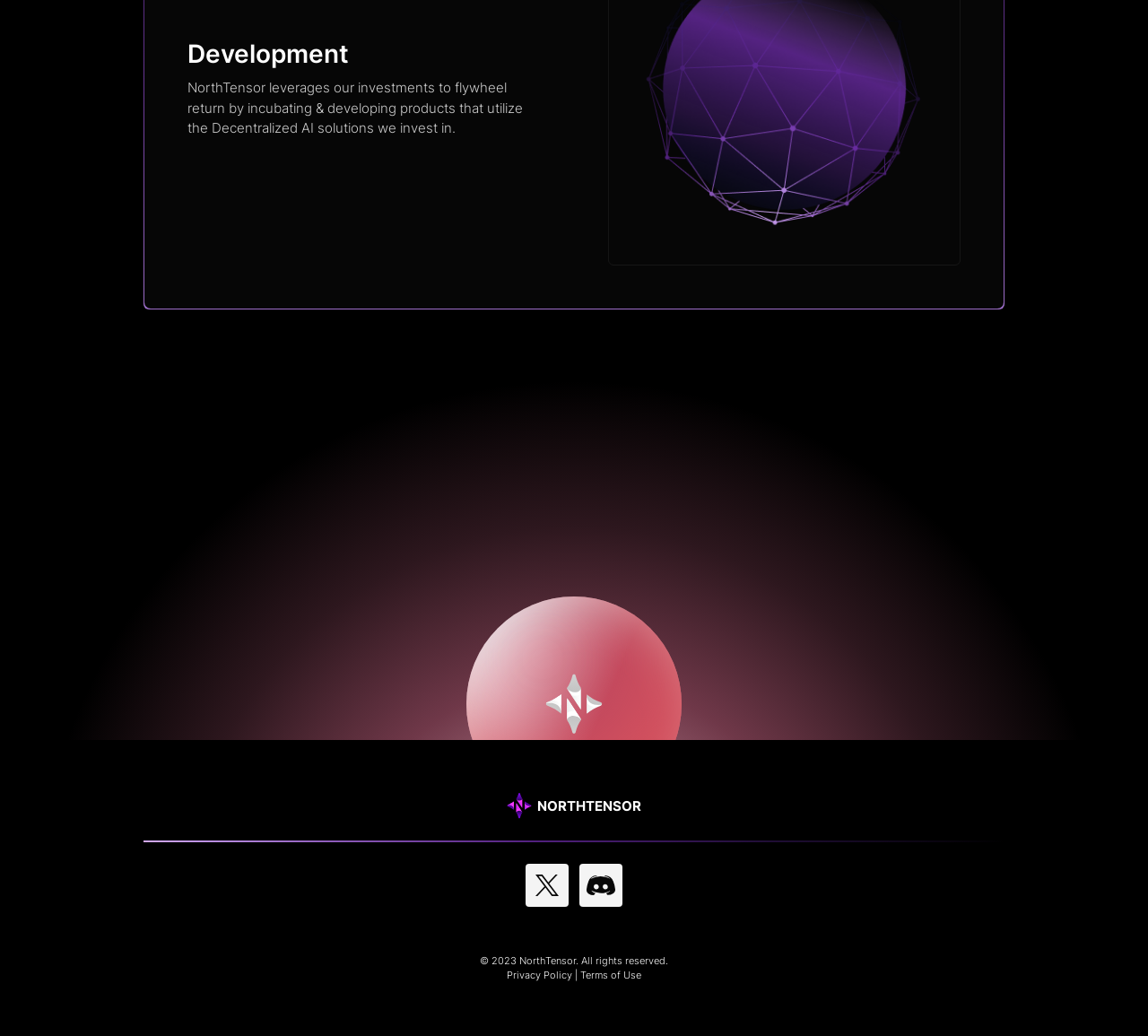What is the year of copyright?
Examine the image closely and answer the question with as much detail as possible.

The year of copyright can be found in the static text at the bottom of the page, which reads '© 2023 NorthTensor. All rights reserved'.